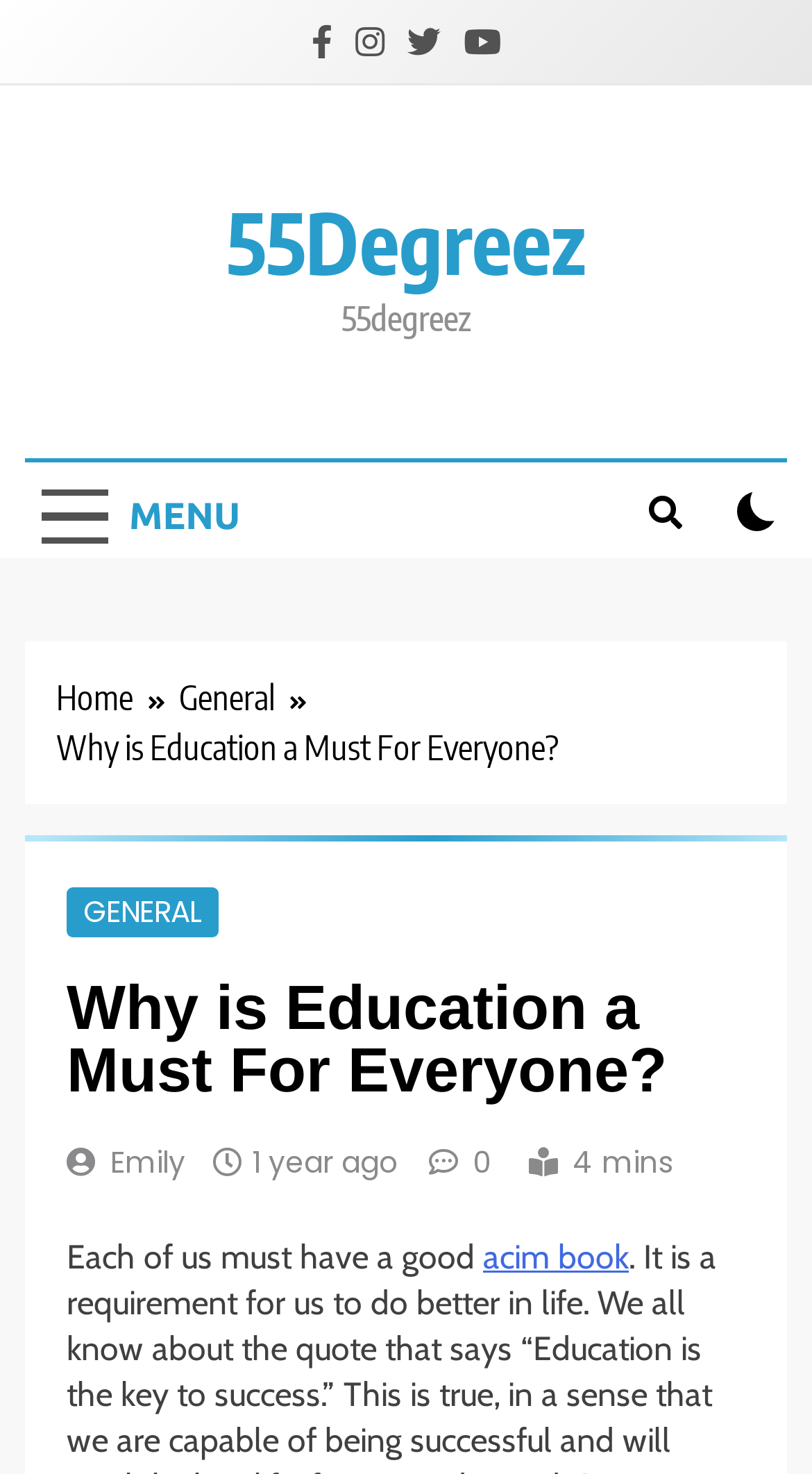Using the provided element description "1 year ago1 year ago", determine the bounding box coordinates of the UI element.

[0.31, 0.775, 0.49, 0.803]